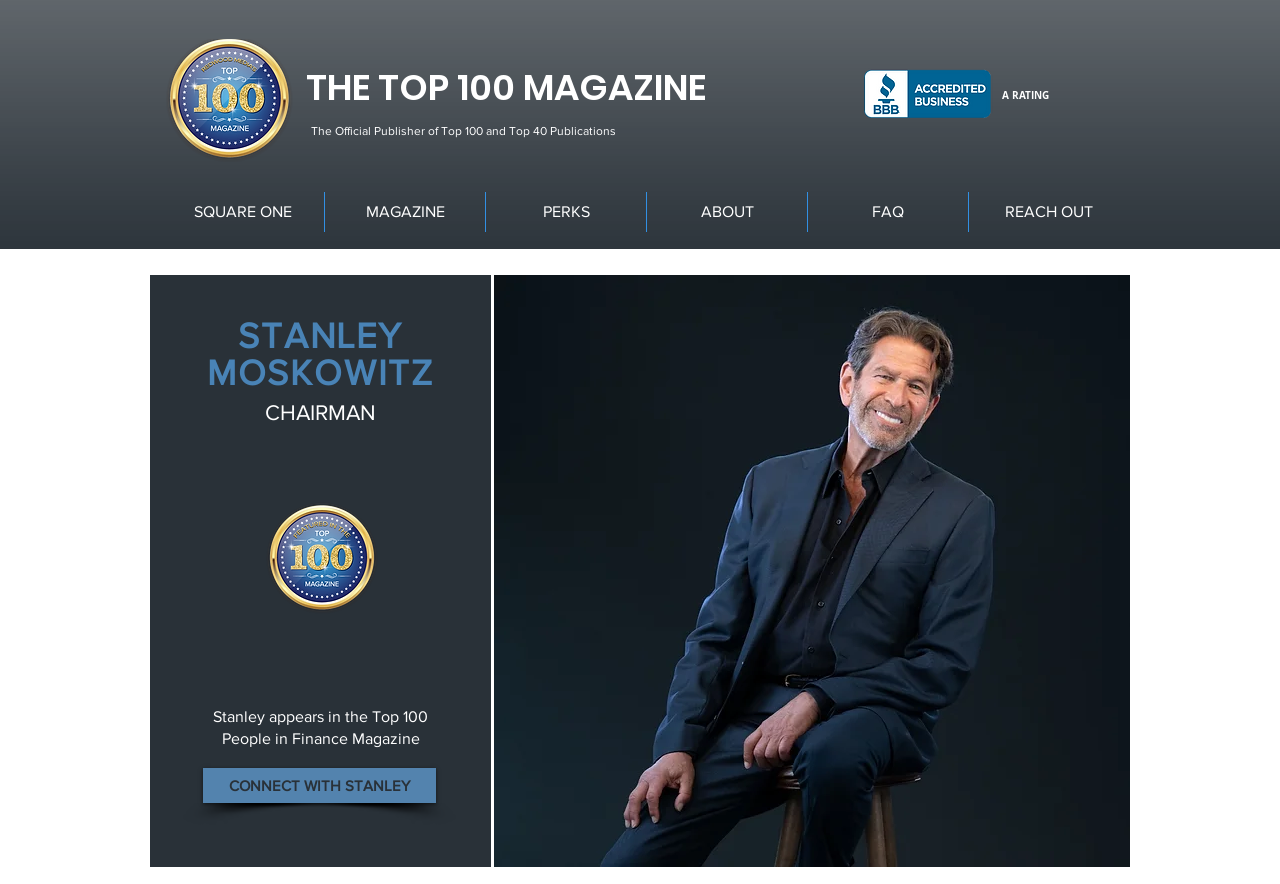Identify the bounding box coordinates of the clickable region to carry out the given instruction: "Click the Top 100 Magazine link".

[0.239, 0.07, 0.552, 0.128]